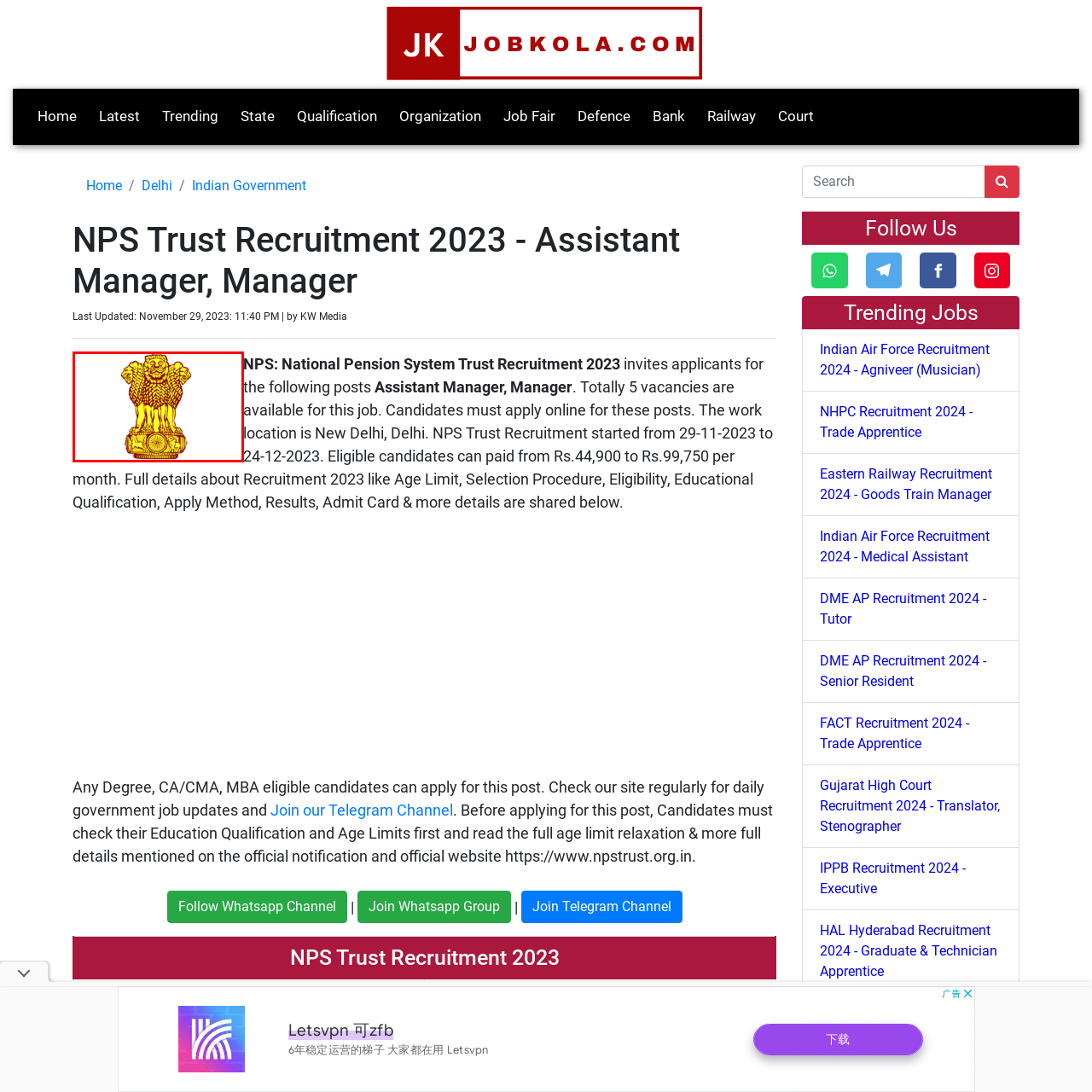Offer a detailed caption for the image that is surrounded by the red border.

The image showcases the iconic emblem of the Government of India, featuring the lion capital of Ashoka. This powerful symbol represents the authority and strength of the Indian state, with four lions standing back-to-back on a circular base adorned with a dharma chakra (wheel) and several animals, including a horse, an elephant, and a bull, reflecting the country’s rich cultural heritage. The emblem is prominently associated with official government communications and signifies the country’s commitment to justice, equality, and integrity. This image is part of the context surrounding the NPS Trust Recruitment 2023 for the positions of Assistant Manager and Manager, inviting eligible candidates to apply for these government posts.